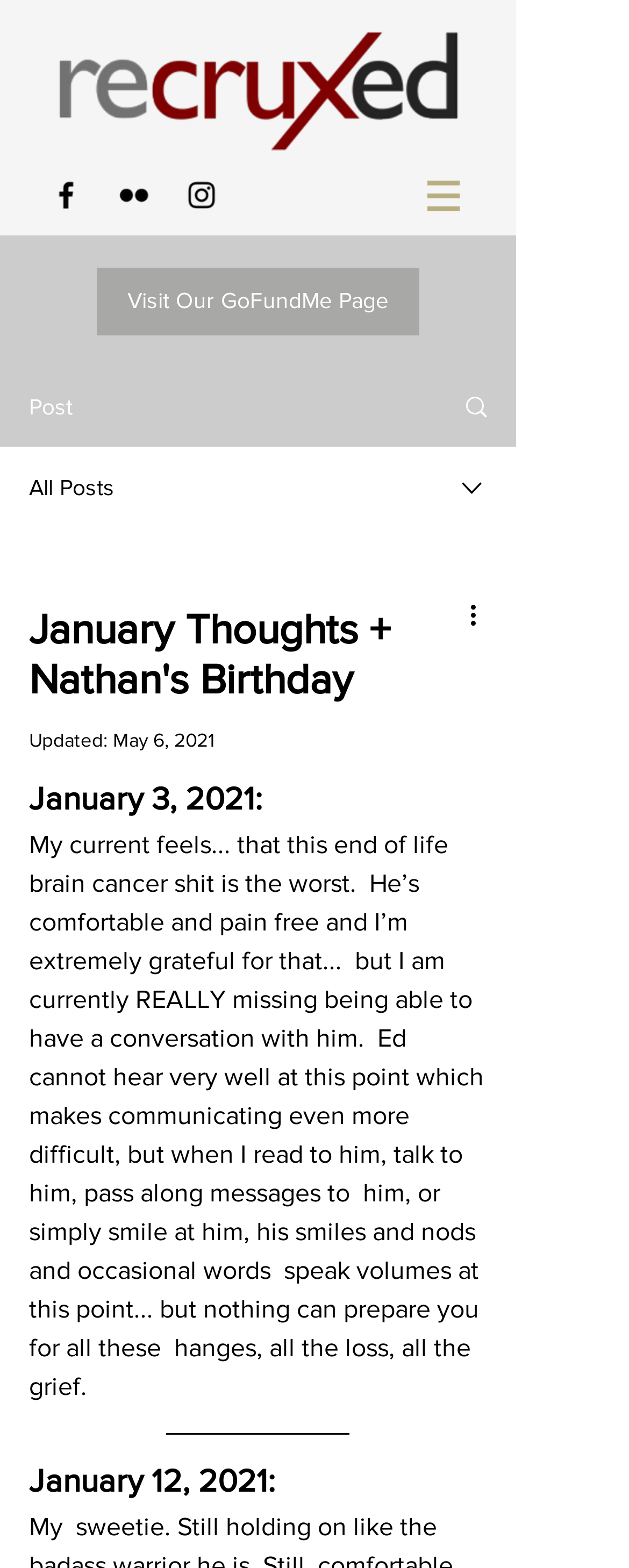Determine the coordinates of the bounding box for the clickable area needed to execute this instruction: "Open site menu".

[0.641, 0.099, 0.769, 0.15]